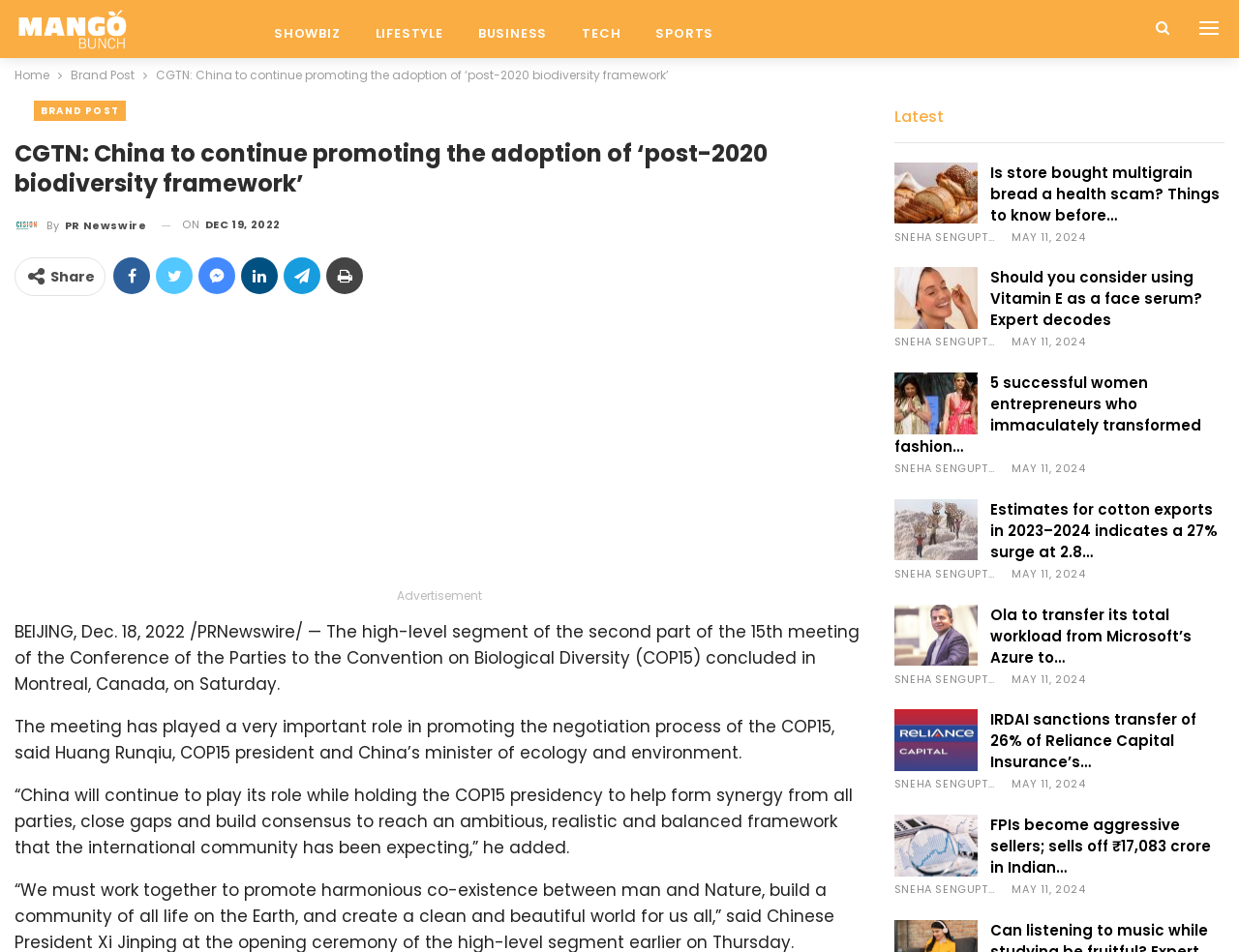Based on the image, provide a detailed response to the question:
How many social media sharing links are available?

I counted the number of social media sharing links by looking at the links with icons such as '', '', '', '', and ''. There are 5 social media sharing links in total.